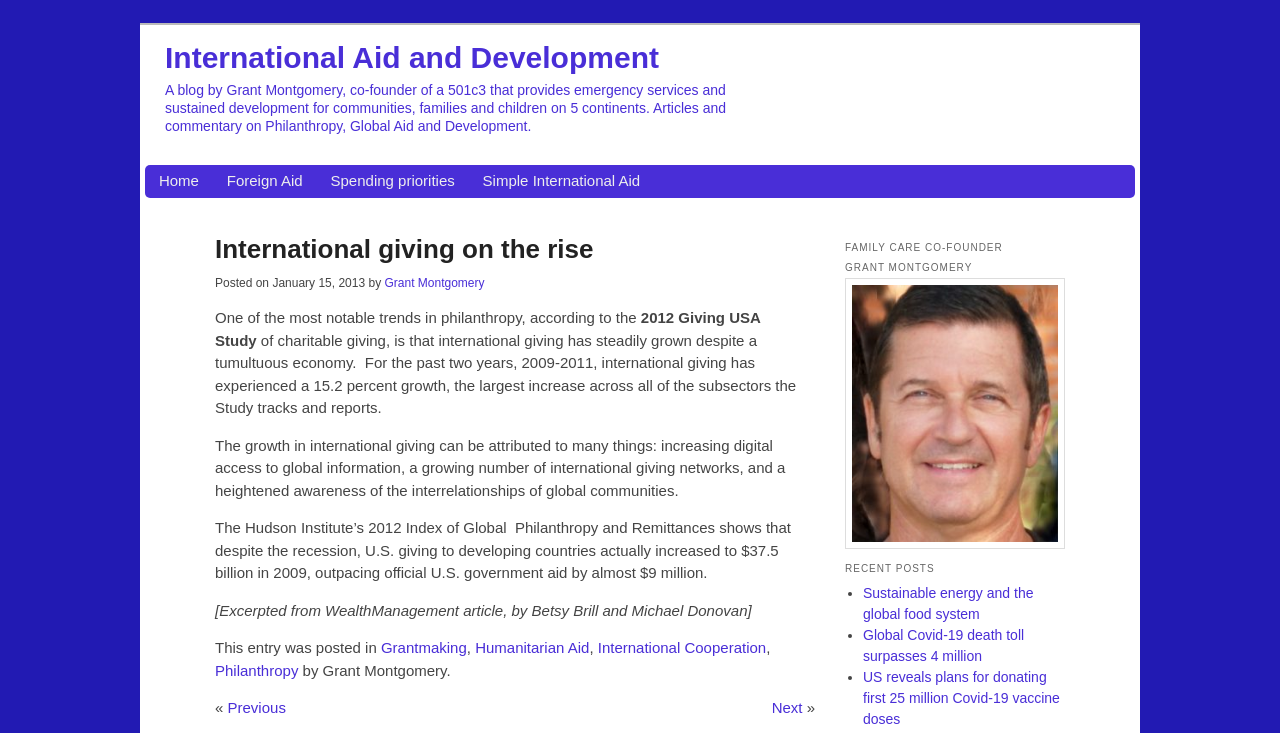What are the categories of the article?
Refer to the image and offer an in-depth and detailed answer to the question.

The categories are listed at the end of the article 'This entry was posted in Grantmaking, Humanitarian Aid, International Cooperation, Philanthropy'.